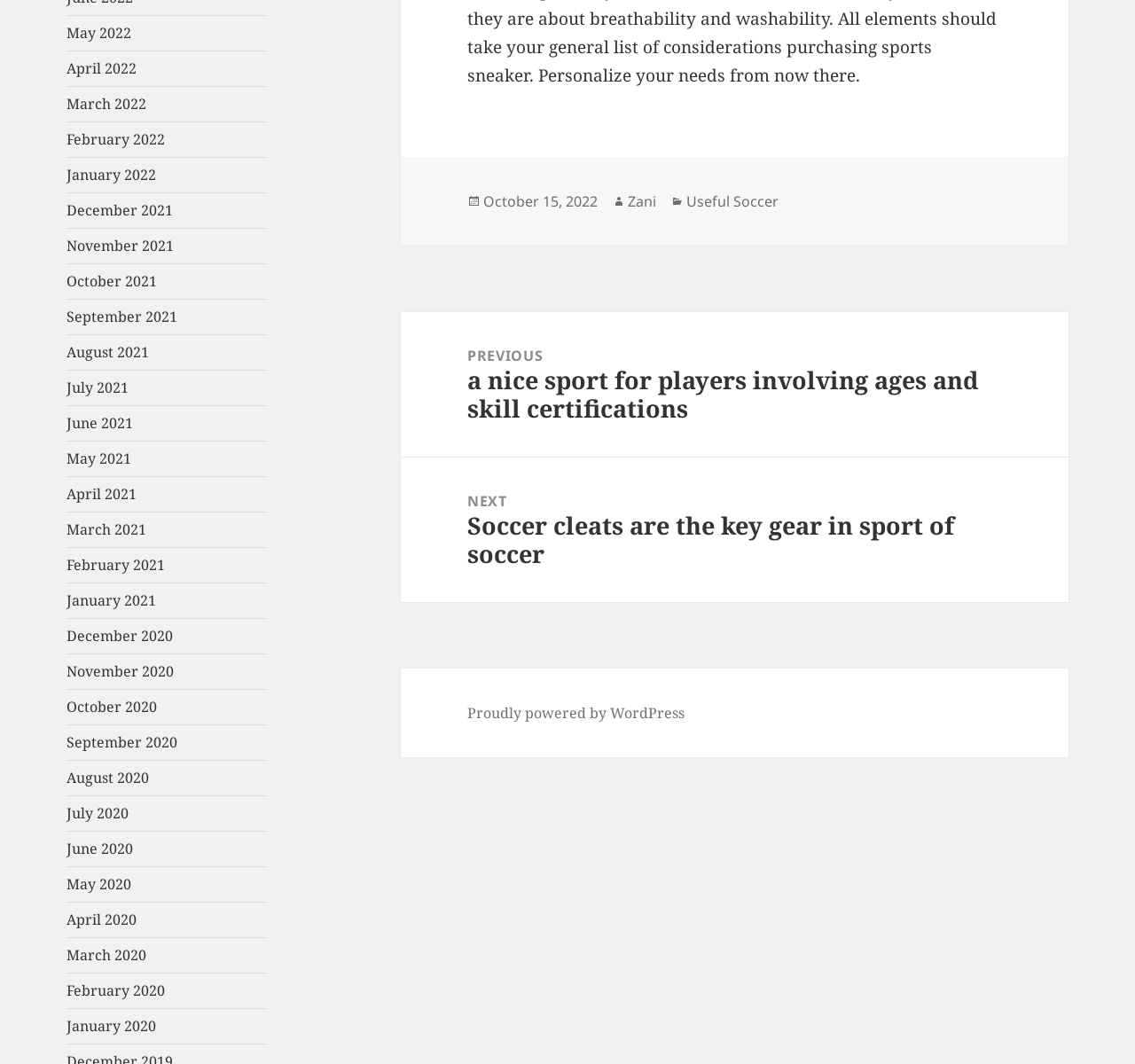What is the category of the post?
Can you provide an in-depth and detailed response to the question?

In the footer section of the webpage, I found a link with the text 'Useful Soccer' which is labeled as the category of the post.